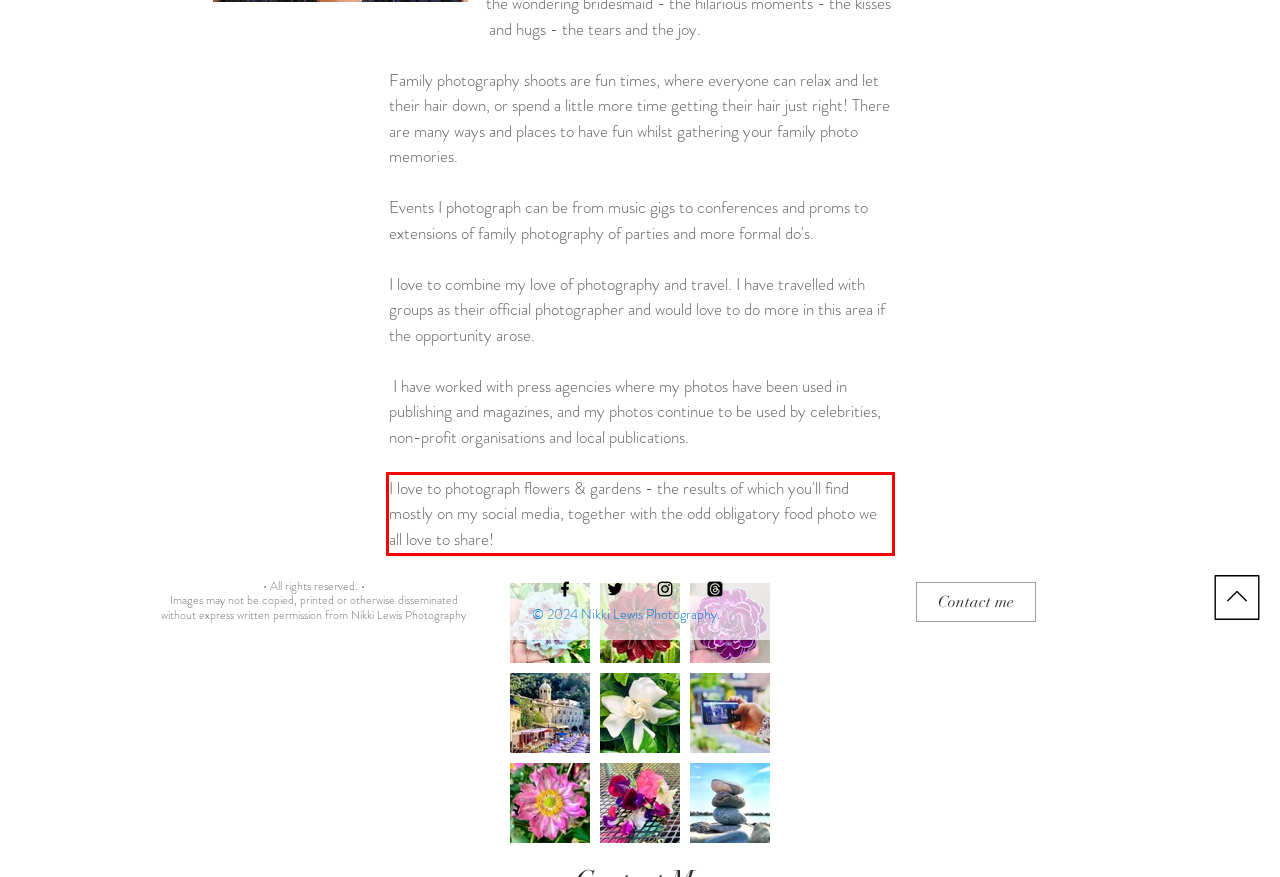Please identify and extract the text content from the UI element encased in a red bounding box on the provided webpage screenshot.

I love to photograph flowers & gardens - the results of which you'll find mostly on my social media, together with the odd obligatory food photo we all love to share!